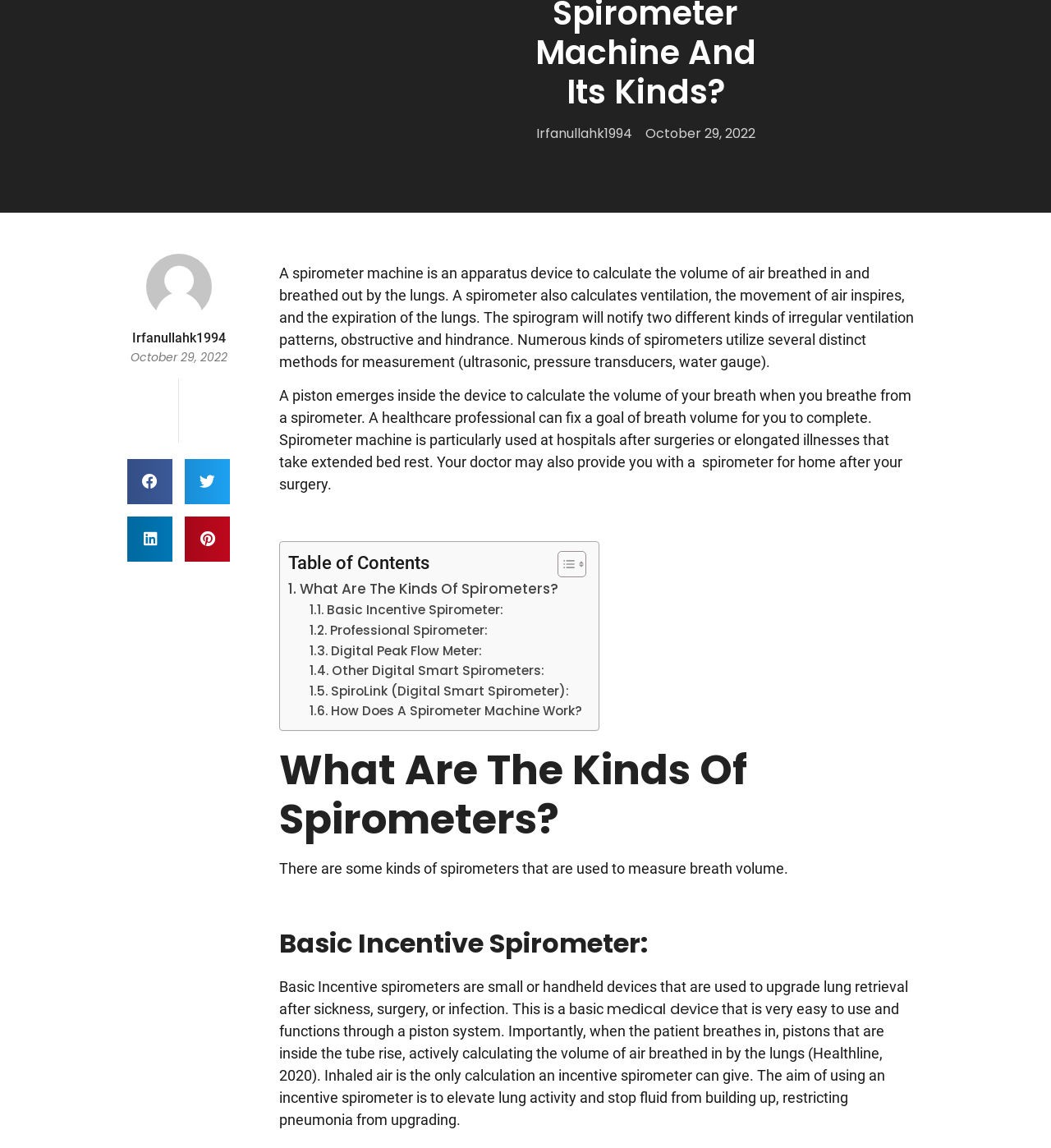Determine the bounding box coordinates of the clickable region to follow the instruction: "Click on the 'medical device' link".

[0.578, 0.87, 0.684, 0.887]